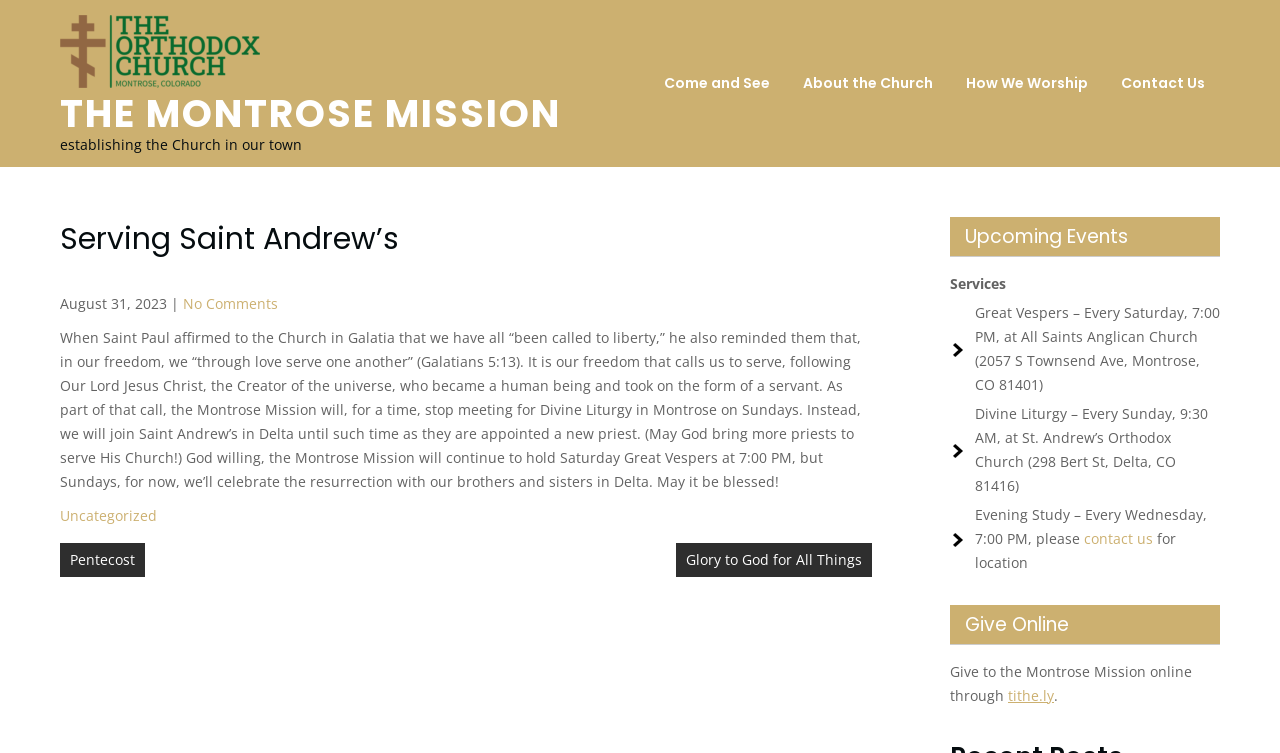Please locate the clickable area by providing the bounding box coordinates to follow this instruction: "Check the upcoming events".

[0.742, 0.288, 0.953, 0.341]